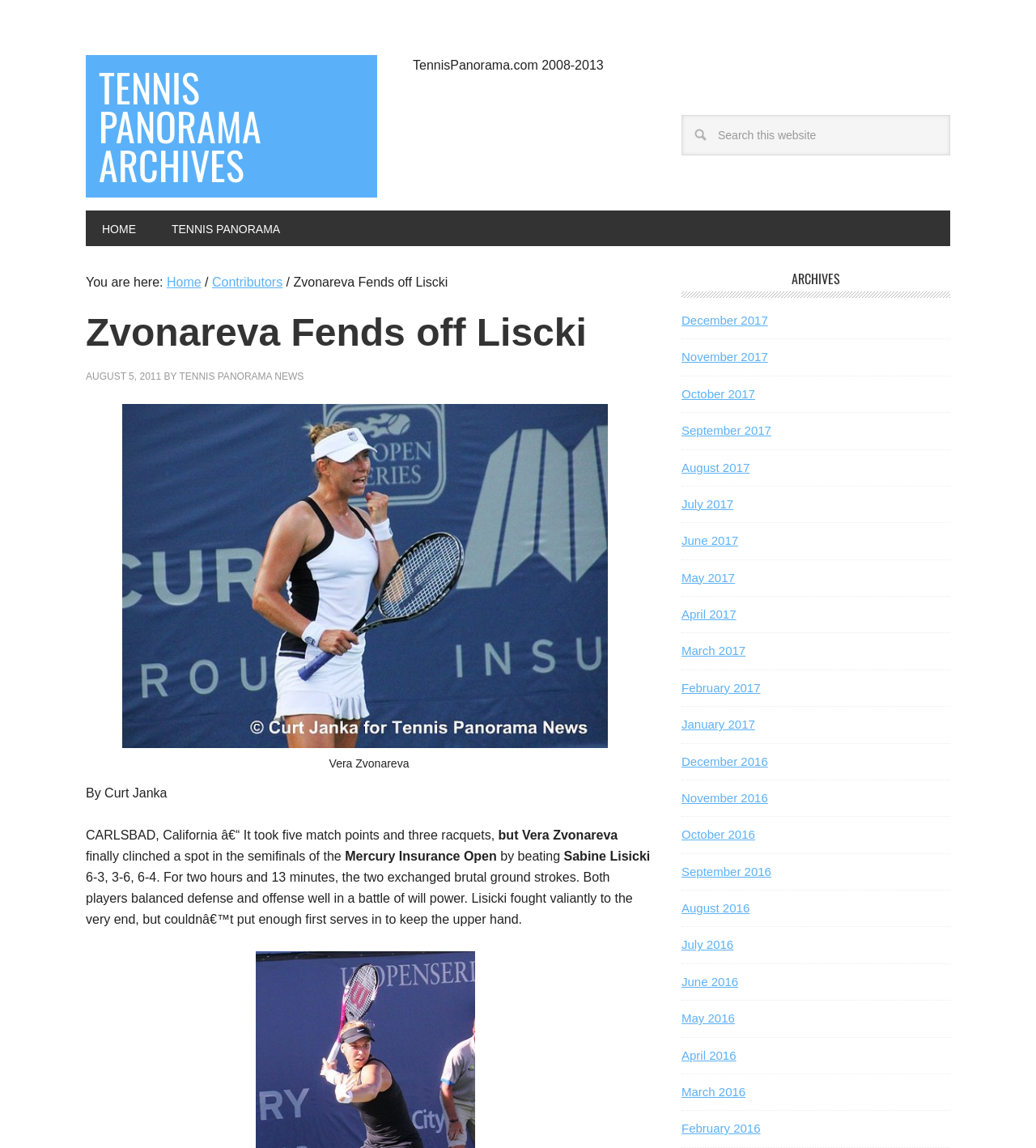Identify the bounding box coordinates for the region of the element that should be clicked to carry out the instruction: "Click on What’s On". The bounding box coordinates should be four float numbers between 0 and 1, i.e., [left, top, right, bottom].

None